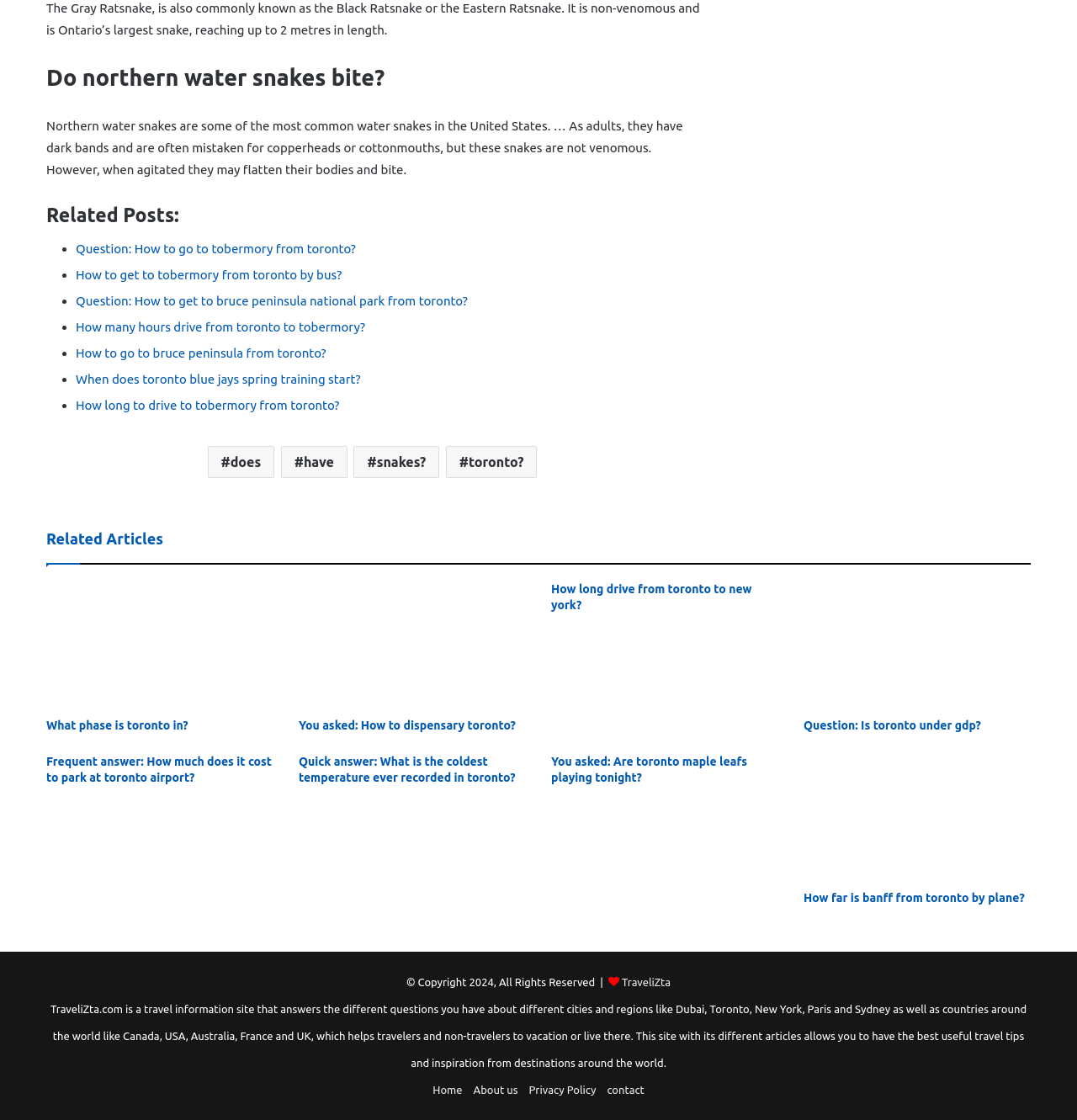Locate the bounding box coordinates of the element that needs to be clicked to carry out the instruction: "Click on 'Question: How to go to tobermory from toronto?'". The coordinates should be given as four float numbers ranging from 0 to 1, i.e., [left, top, right, bottom].

[0.07, 0.216, 0.33, 0.229]